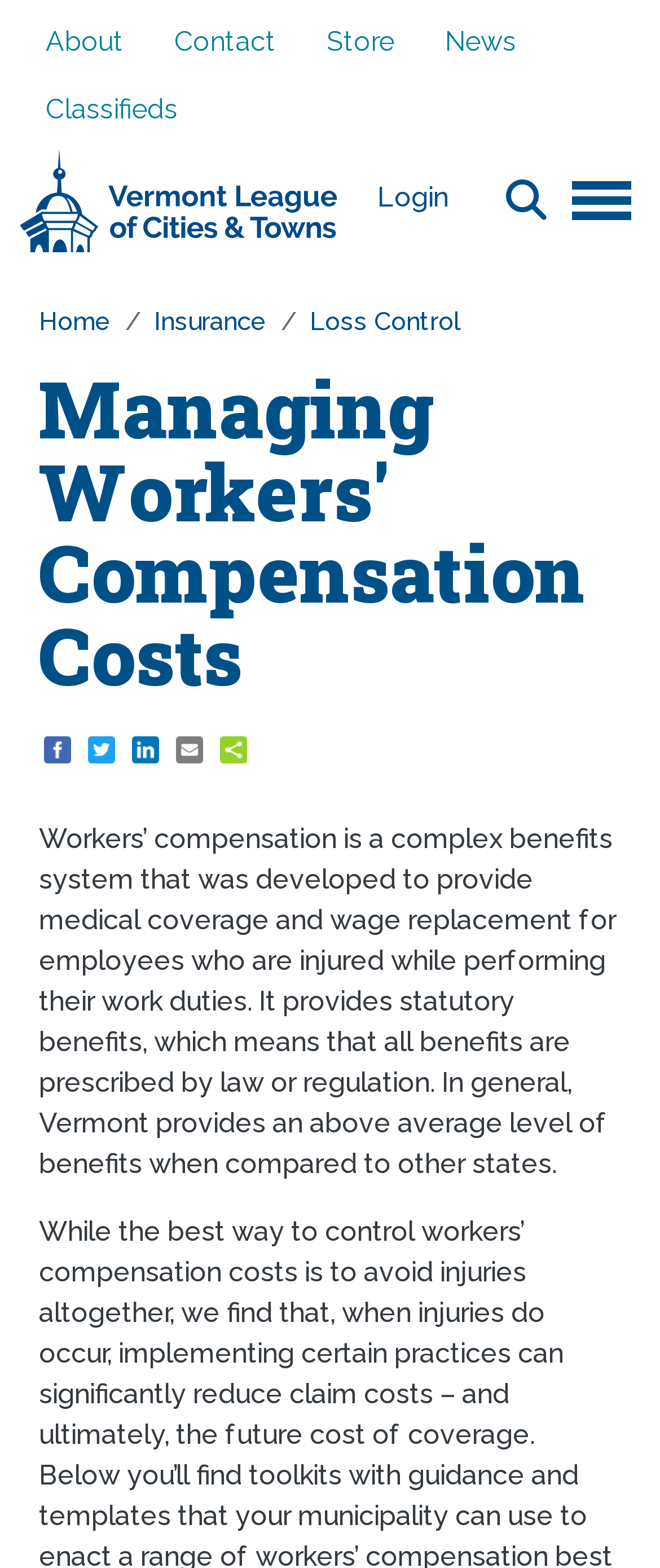Identify the bounding box coordinates of the clickable region required to complete the instruction: "Login to the system". The coordinates should be given as four float numbers within the range of 0 and 1, i.e., [left, top, right, bottom].

[0.531, 0.104, 0.721, 0.148]